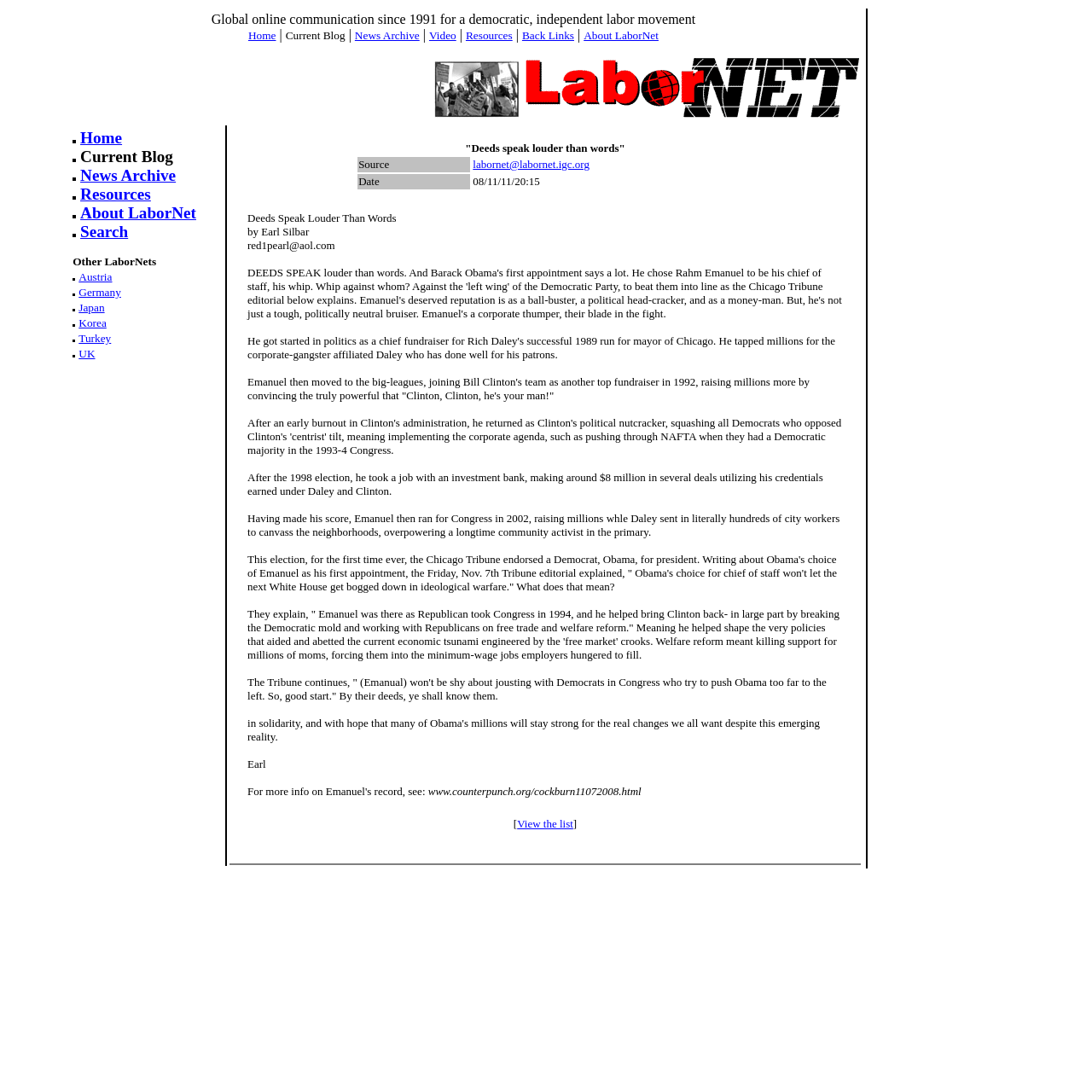Please identify the bounding box coordinates of the region to click in order to complete the given instruction: "Visit Facebook page". The coordinates should be four float numbers between 0 and 1, i.e., [left, top, right, bottom].

None